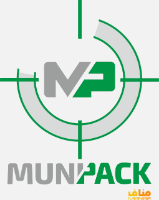Detail every aspect of the image in your caption.

The image features the logo of MUNIPACK Company, prominently displaying the letters "M" and "P" in a modern and stylized format. The logo is encircled by a circular design that suggests precision and focus, emphasizing the company's commitment to quality and detail. The color palette consists of green and gray, reflecting a professional and eco-friendly brand identity. Additionally, the word "MUNIPACK" is integrated into the design, reinforcing the company's name. Positioned subtly below the logo is the Arabic script, further enhancing the brand's regional presence and accessibility. This logo visually encapsulates MUNIPACK's mission to deliver high-quality packaging solutions.